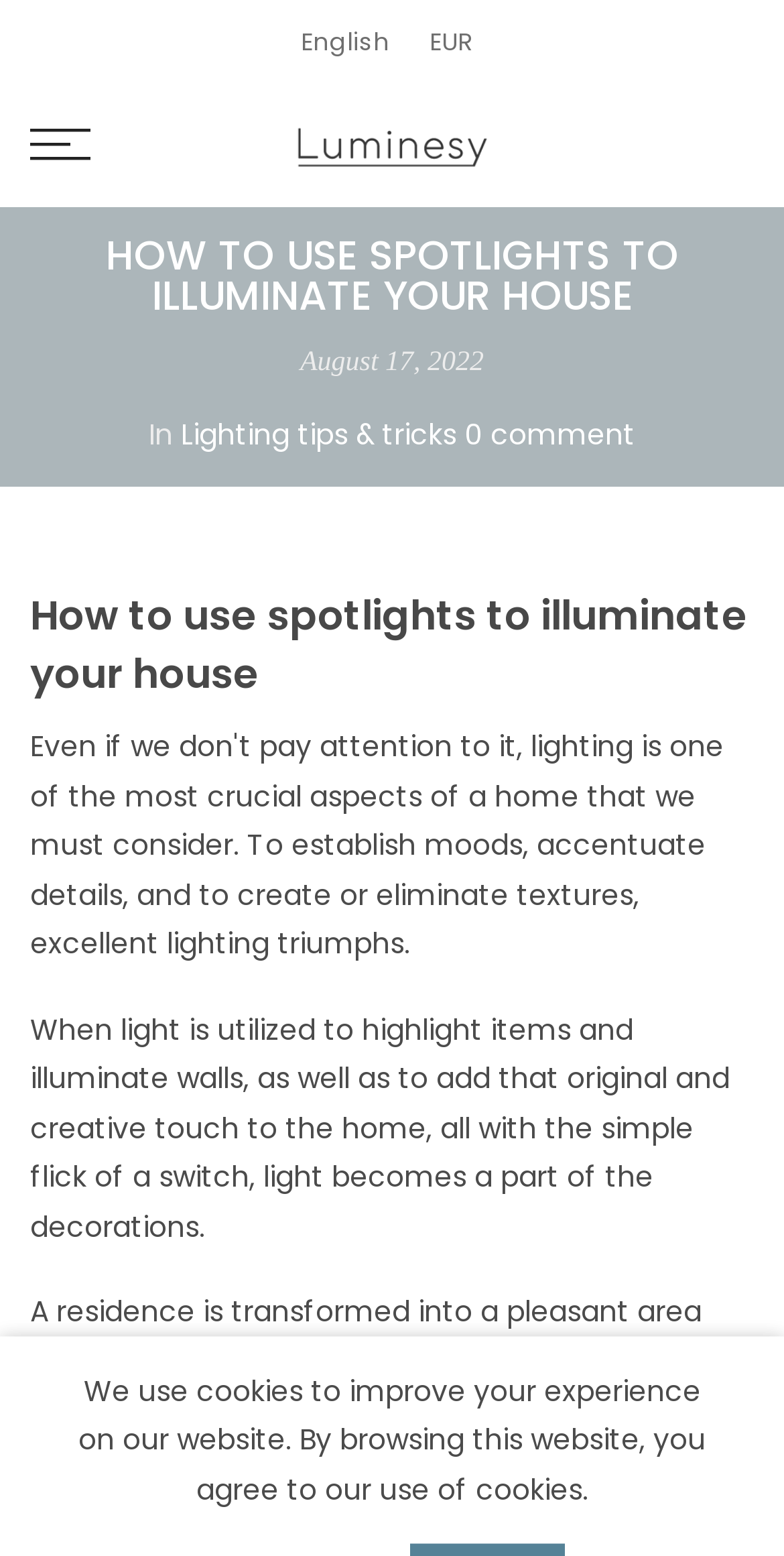How many comments are there on the latest article?
Answer with a single word or short phrase according to what you see in the image.

0